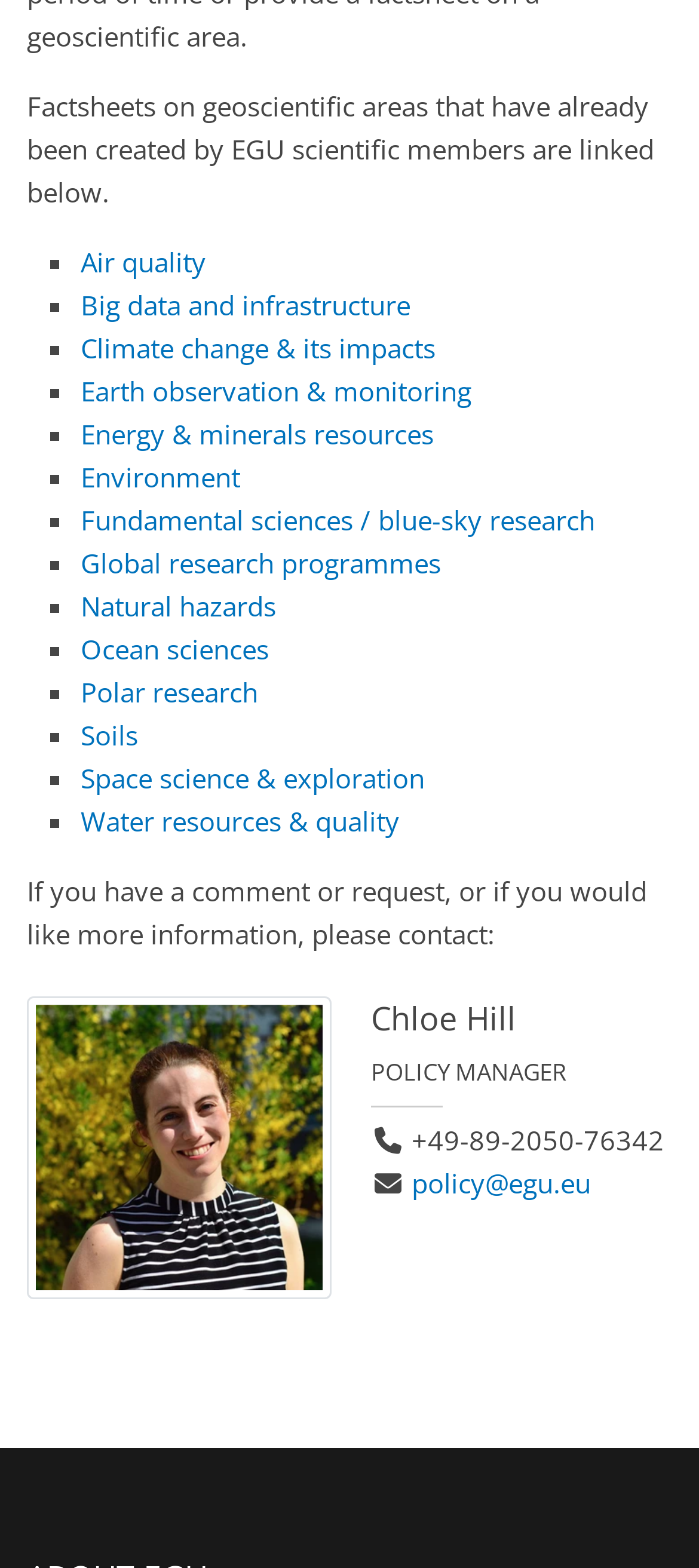Given the element description Ocean sciences, identify the bounding box coordinates for the UI element on the webpage screenshot. The format should be (top-left x, top-left y, bottom-right x, bottom-right y), with values between 0 and 1.

[0.115, 0.402, 0.385, 0.425]